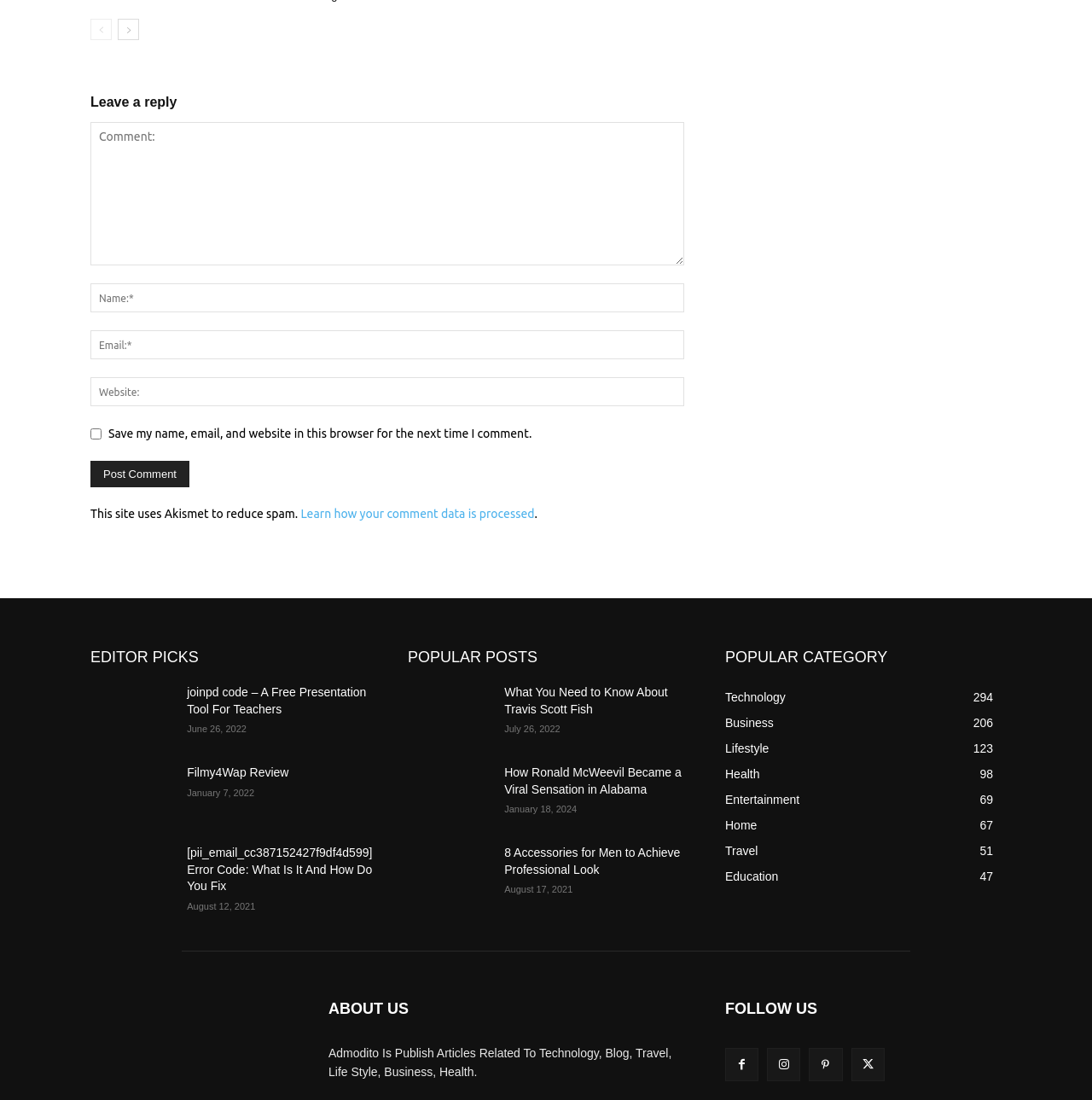Use a single word or phrase to respond to the question:
What is the name of the error code?

[pii_email_cc387152427f9df4d599]